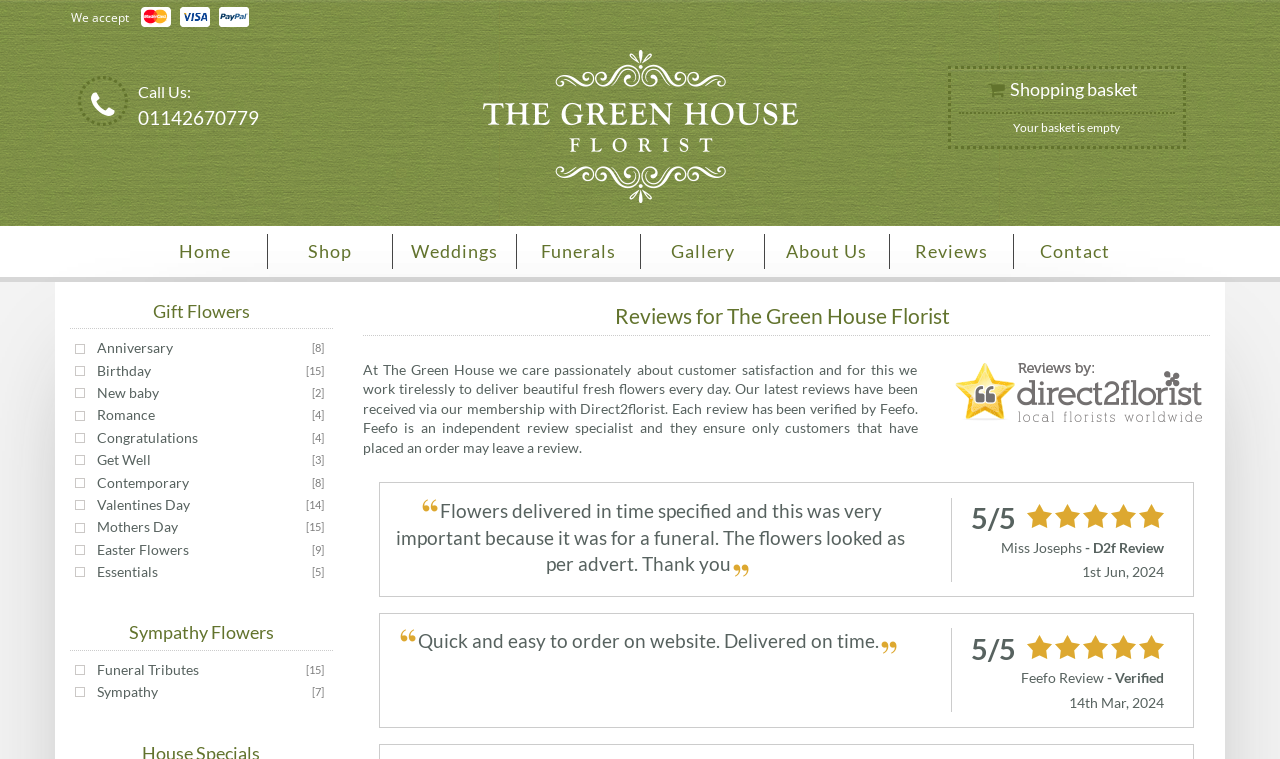What is the phone number to call?
Examine the webpage screenshot and provide an in-depth answer to the question.

I found the phone number by looking at the 'Call Us:' section, which is located near the top of the page. The phone number is displayed next to the 'Call Us:' text.